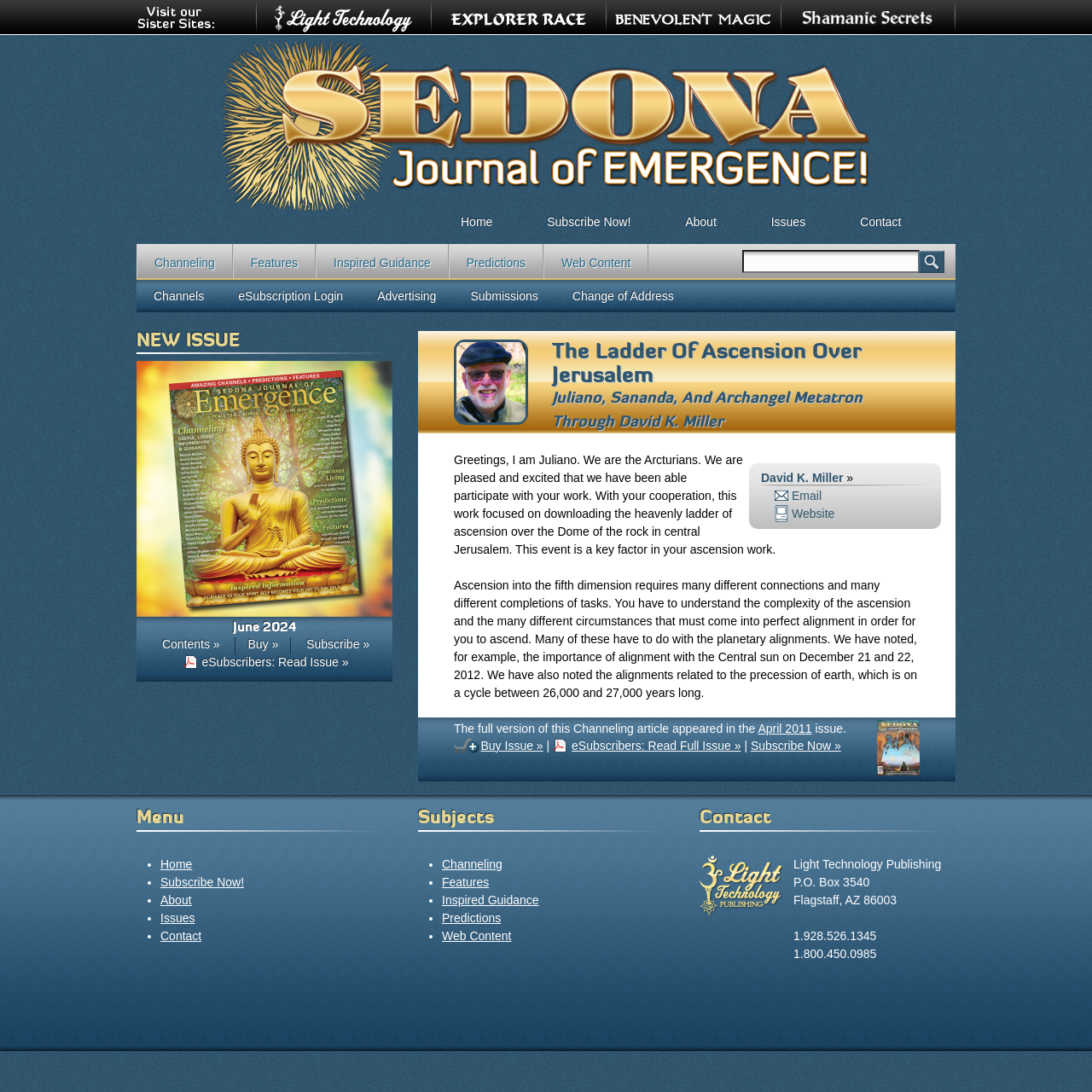Please specify the bounding box coordinates of the region to click in order to perform the following instruction: "Subscribe Now".

[0.687, 0.677, 0.77, 0.689]